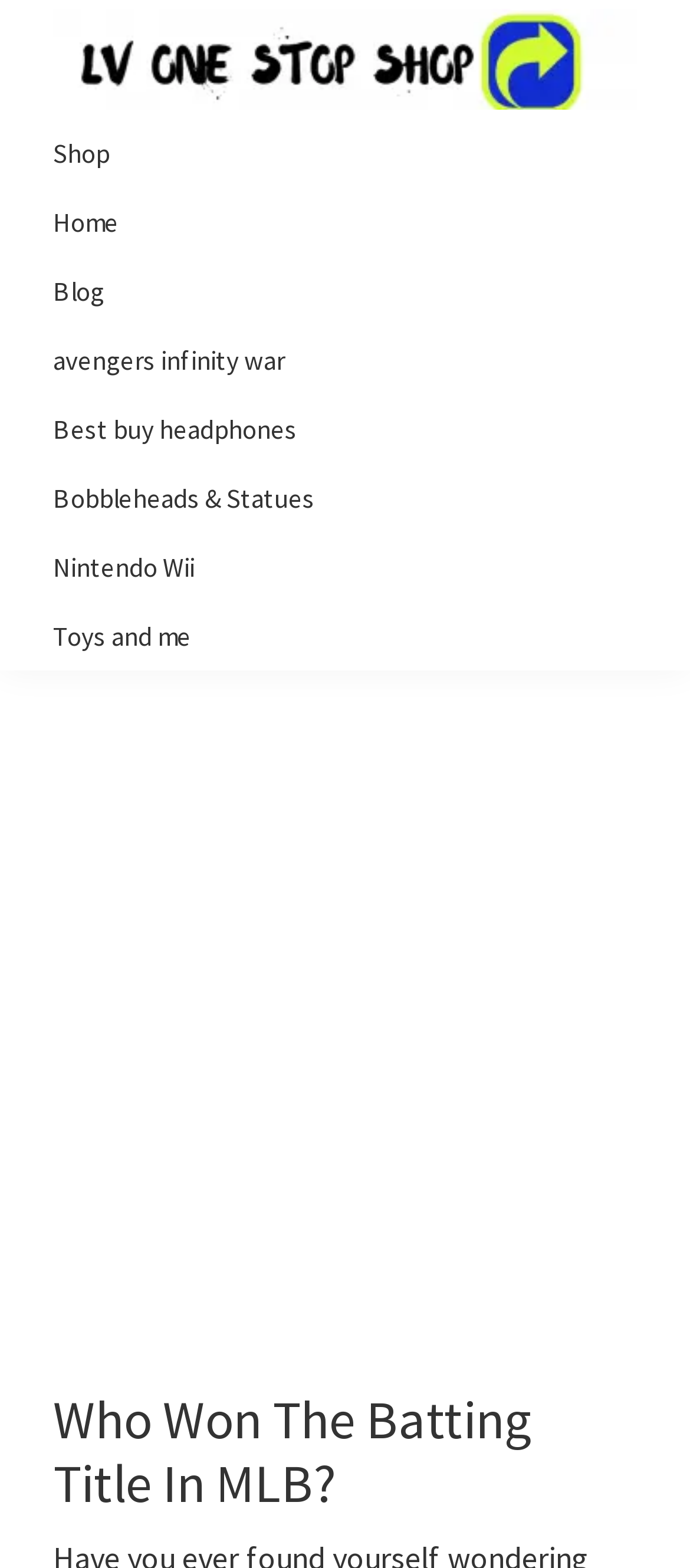Respond concisely with one word or phrase to the following query:
What is the topic of the main content?

MLB batting title winner